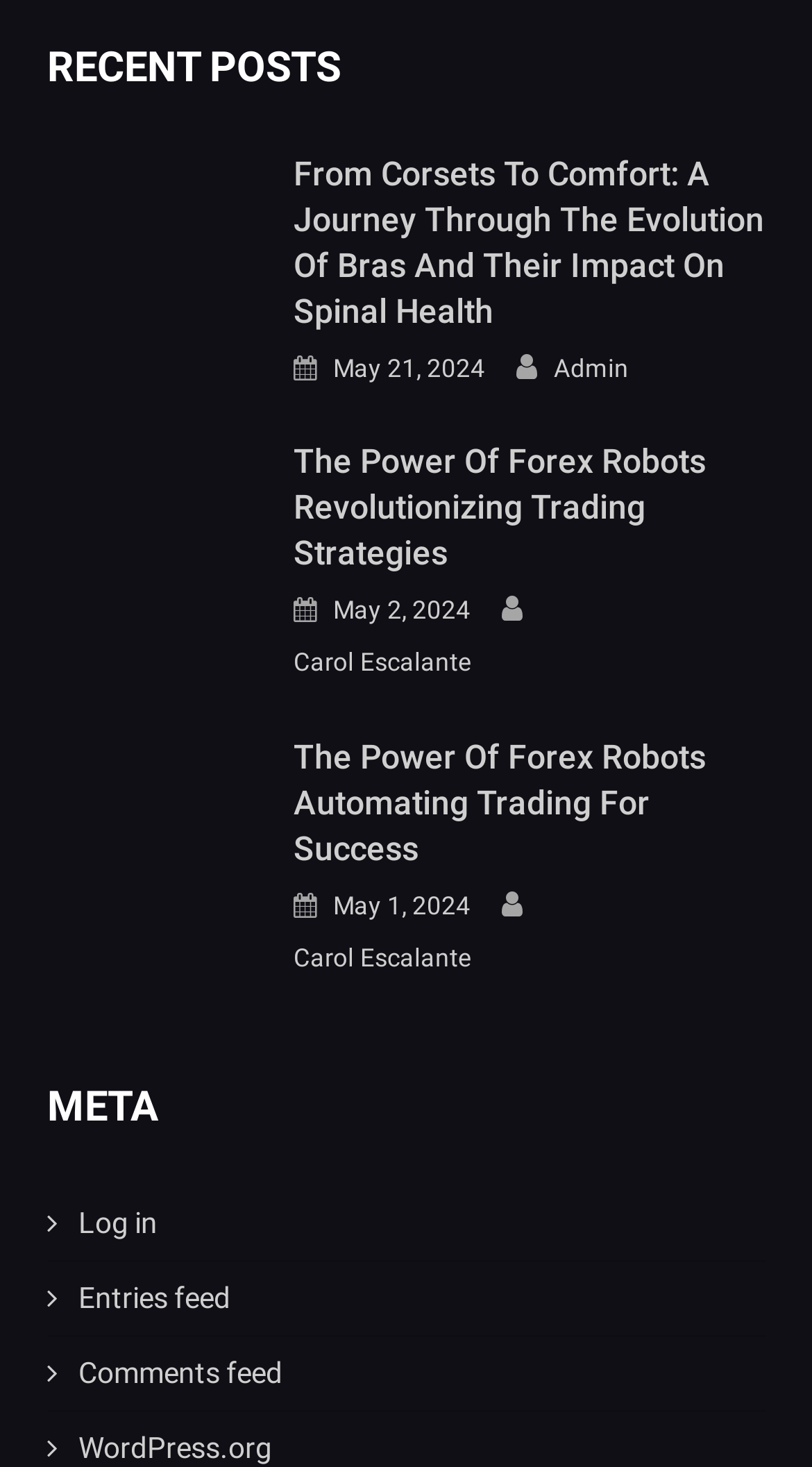Could you find the bounding box coordinates of the clickable area to complete this instruction: "View recent post about Bras"?

[0.058, 0.143, 0.323, 0.165]